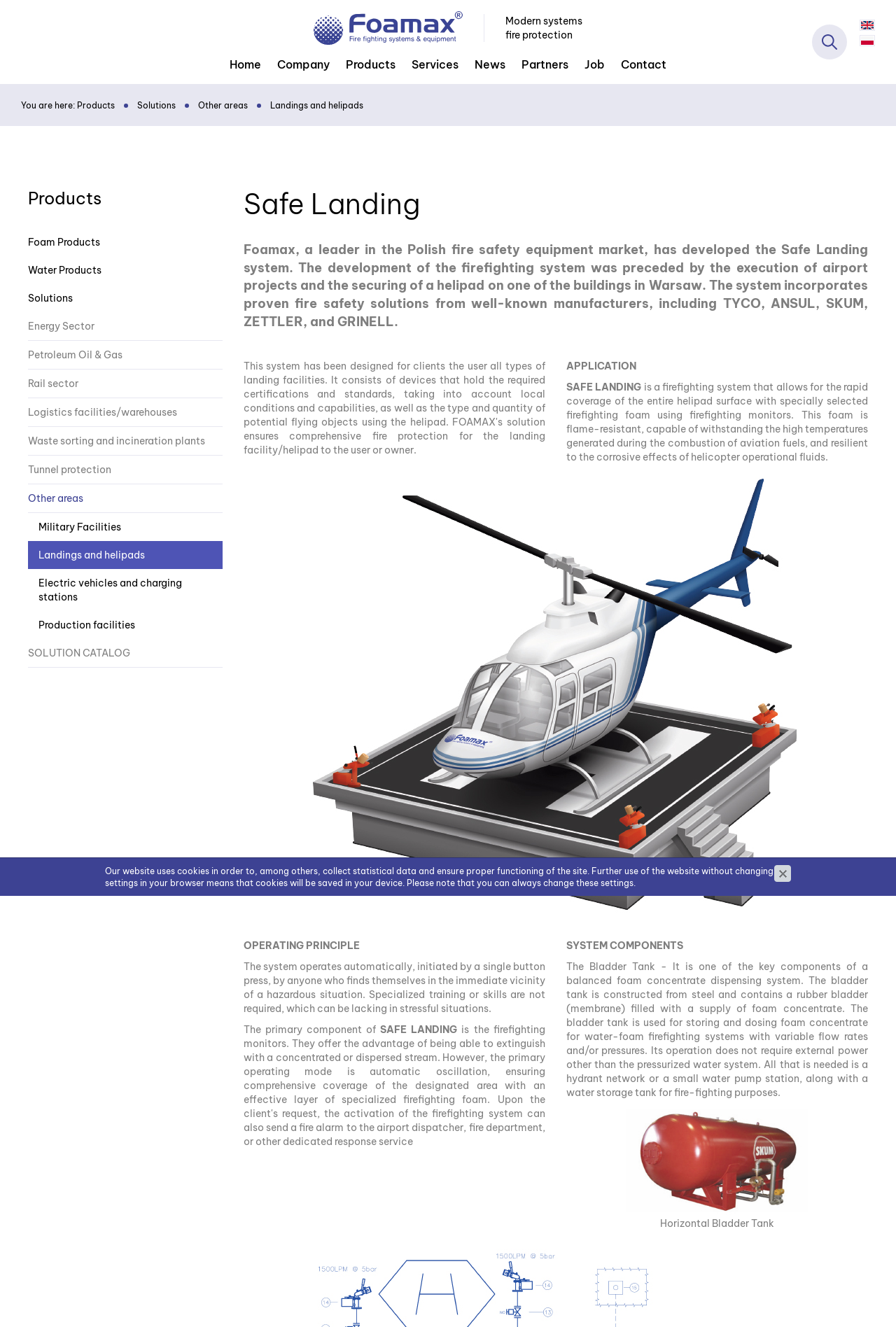Identify the bounding box for the given UI element using the description provided. Coordinates should be in the format (top-left x, top-left y, bottom-right x, bottom-right y) and must be between 0 and 1. Here is the description: Tunnel protection

[0.031, 0.344, 0.248, 0.365]